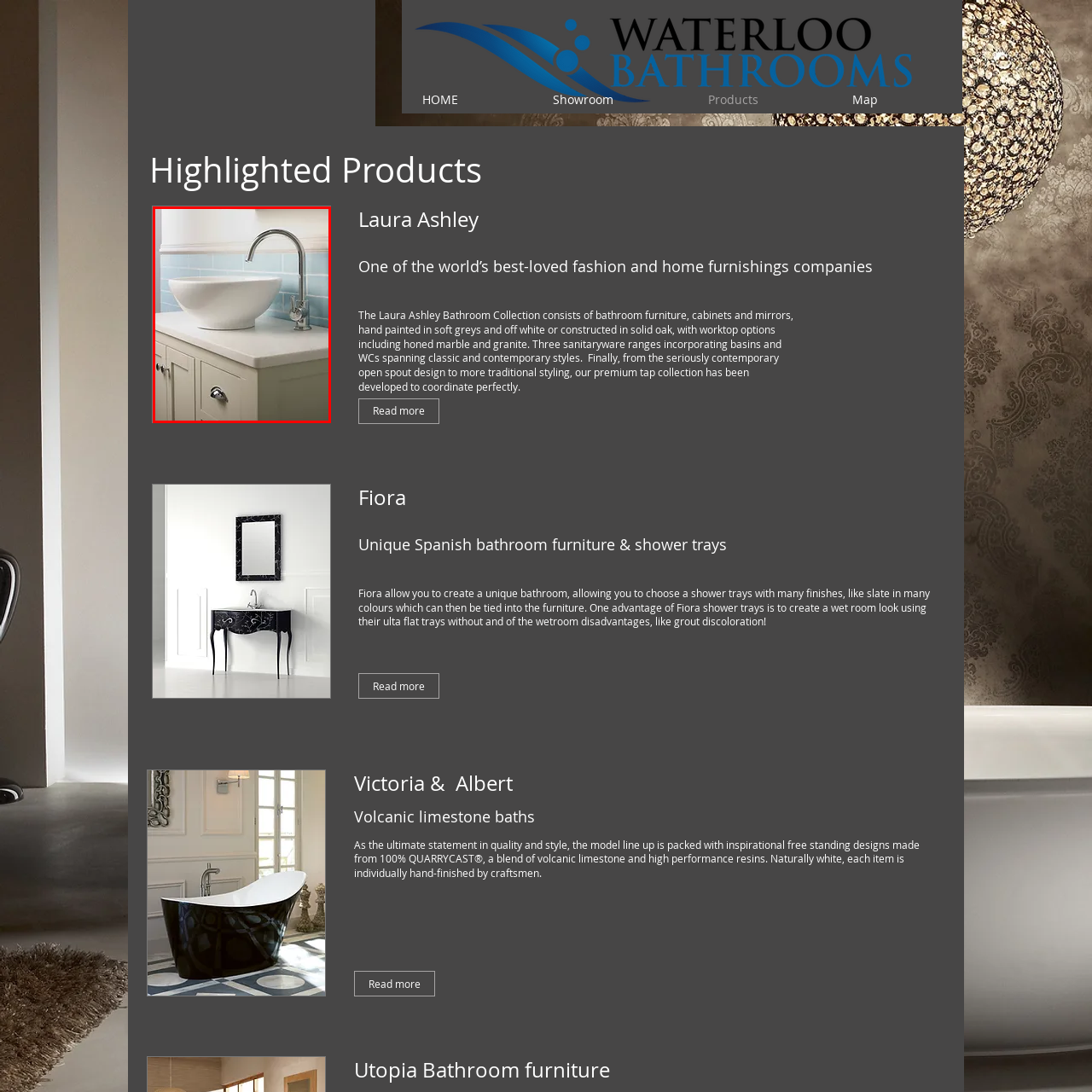Focus on the section encased in the red border, What type of wall is behind the basin? Give your response as a single word or phrase.

Tiled wall